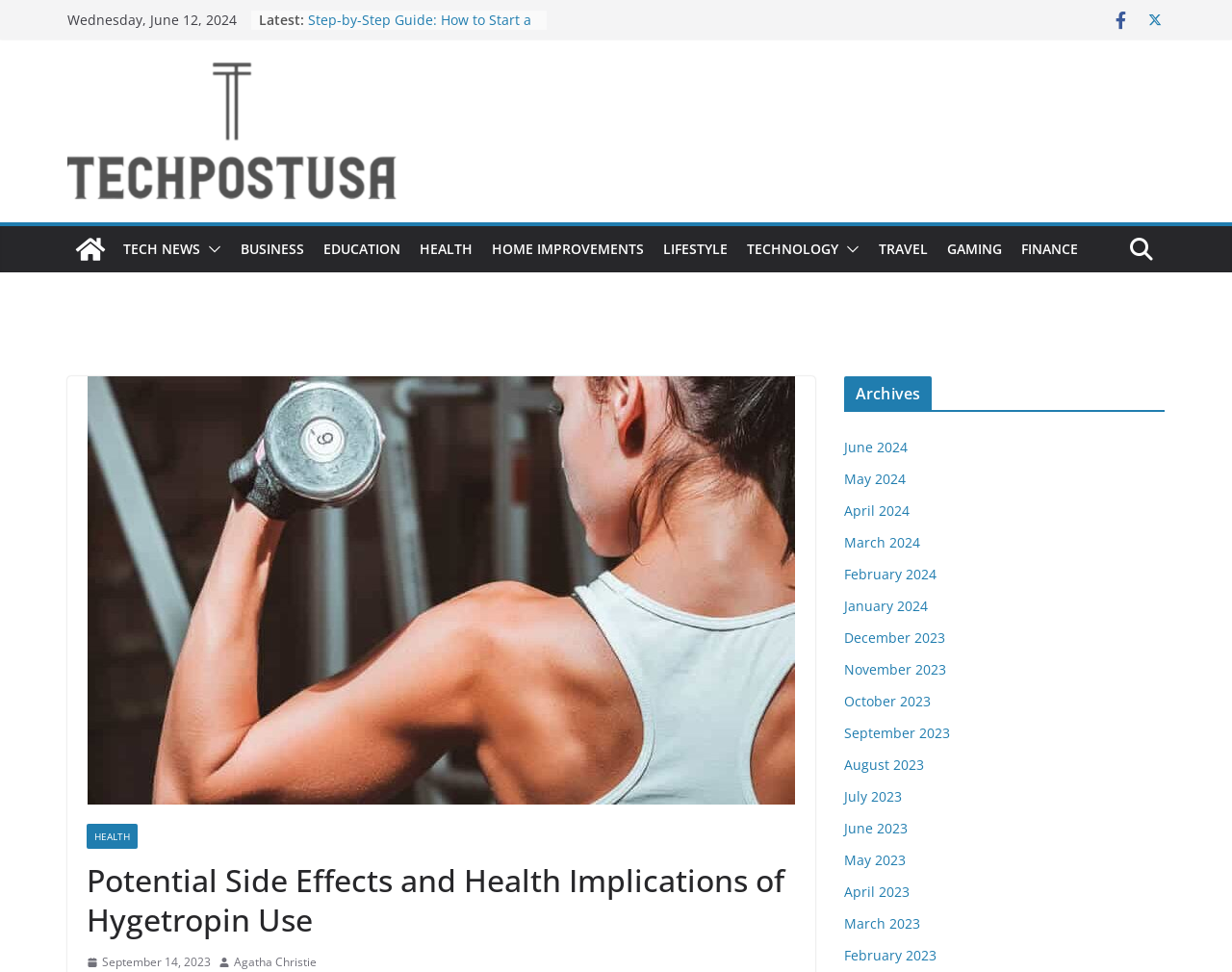Can you determine the main header of this webpage?

Potential Side Effects and Health Implications of Hygetropin Use